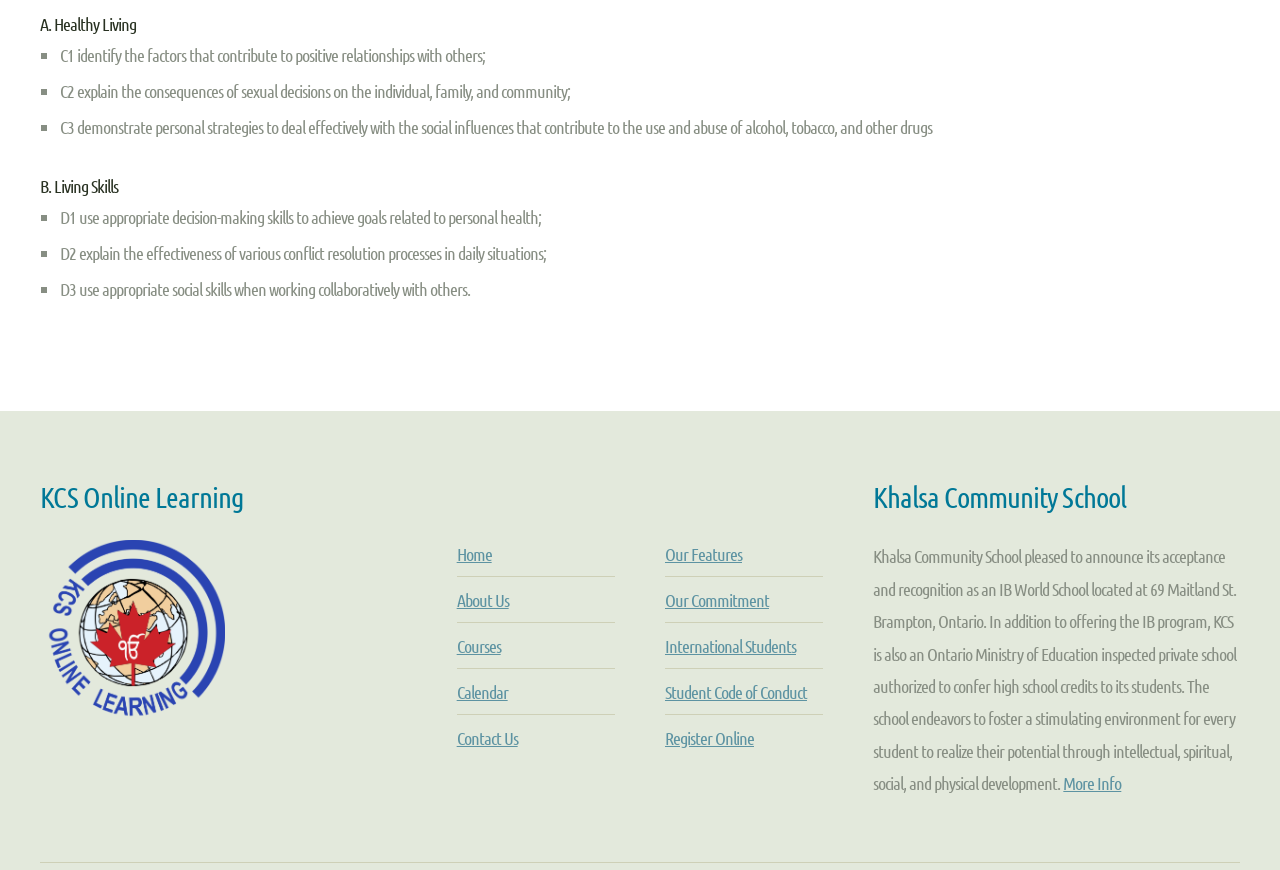Please identify the bounding box coordinates of the clickable area that will fulfill the following instruction: "Click on 'Home'". The coordinates should be in the format of four float numbers between 0 and 1, i.e., [left, top, right, bottom].

[0.357, 0.624, 0.384, 0.649]